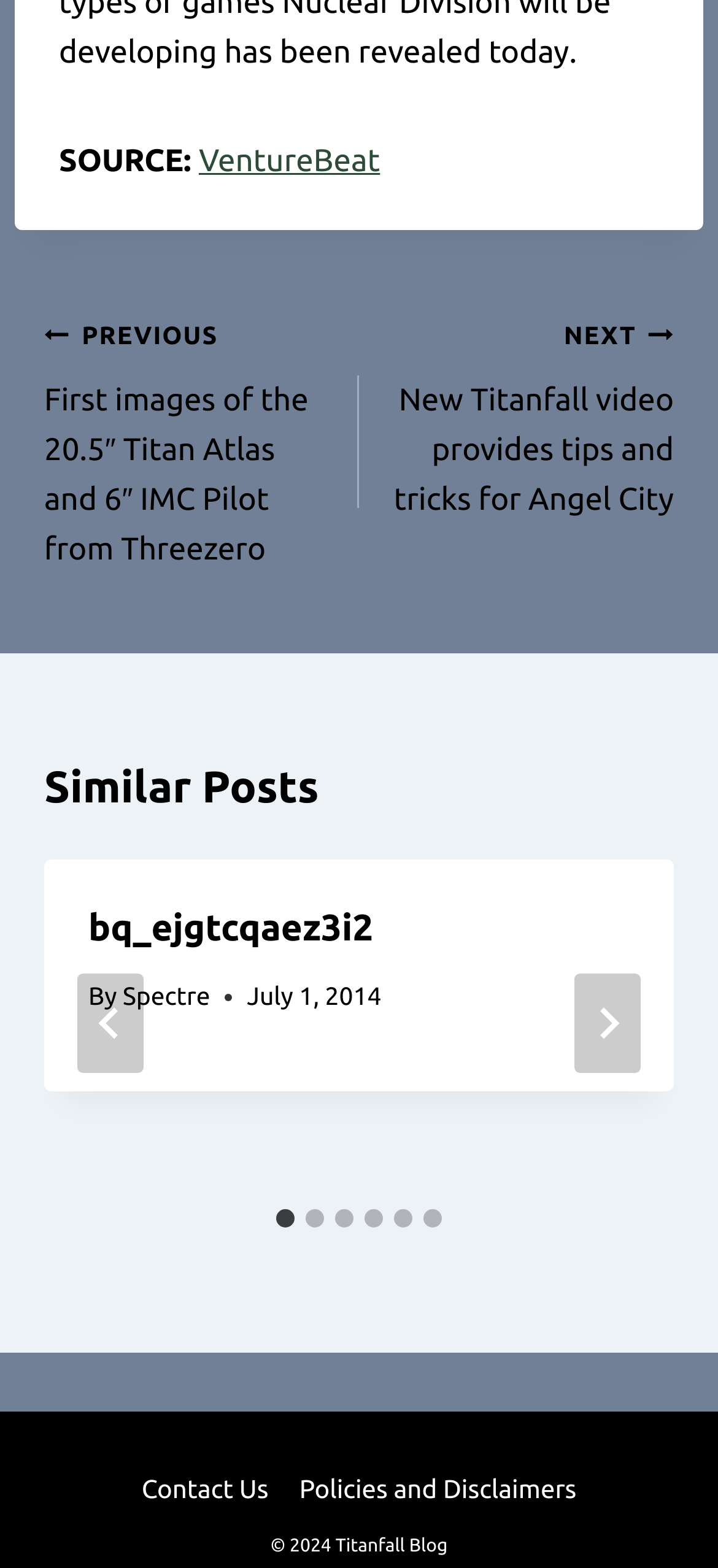Locate the bounding box coordinates of the element's region that should be clicked to carry out the following instruction: "Click on the 'Contact Us' link". The coordinates need to be four float numbers between 0 and 1, i.e., [left, top, right, bottom].

[0.176, 0.935, 0.395, 0.965]